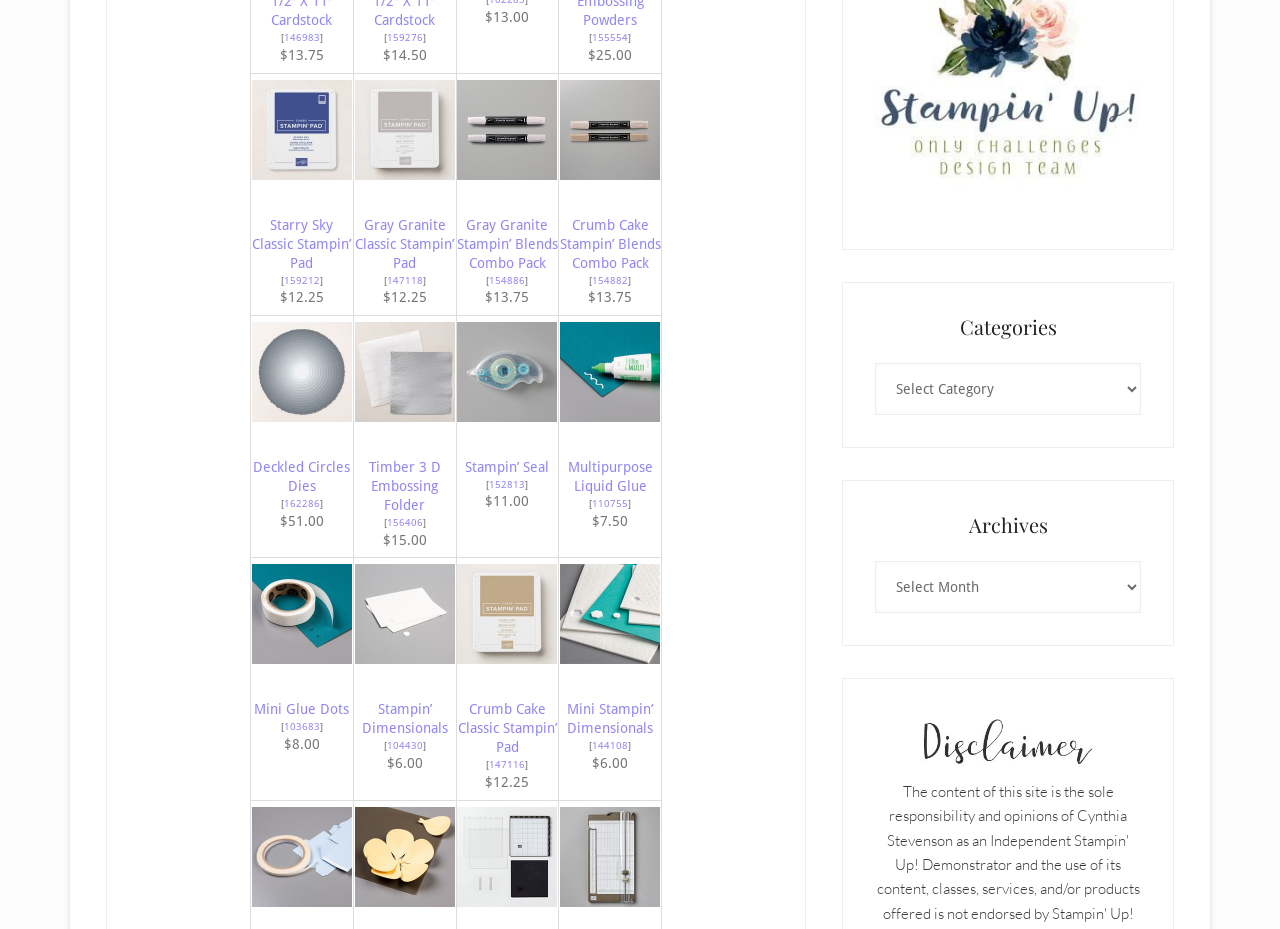Please find the bounding box coordinates of the clickable region needed to complete the following instruction: "click the image of Timber 3 D Embossing Folder". The bounding box coordinates must consist of four float numbers between 0 and 1, i.e., [left, top, right, bottom].

[0.277, 0.347, 0.355, 0.454]